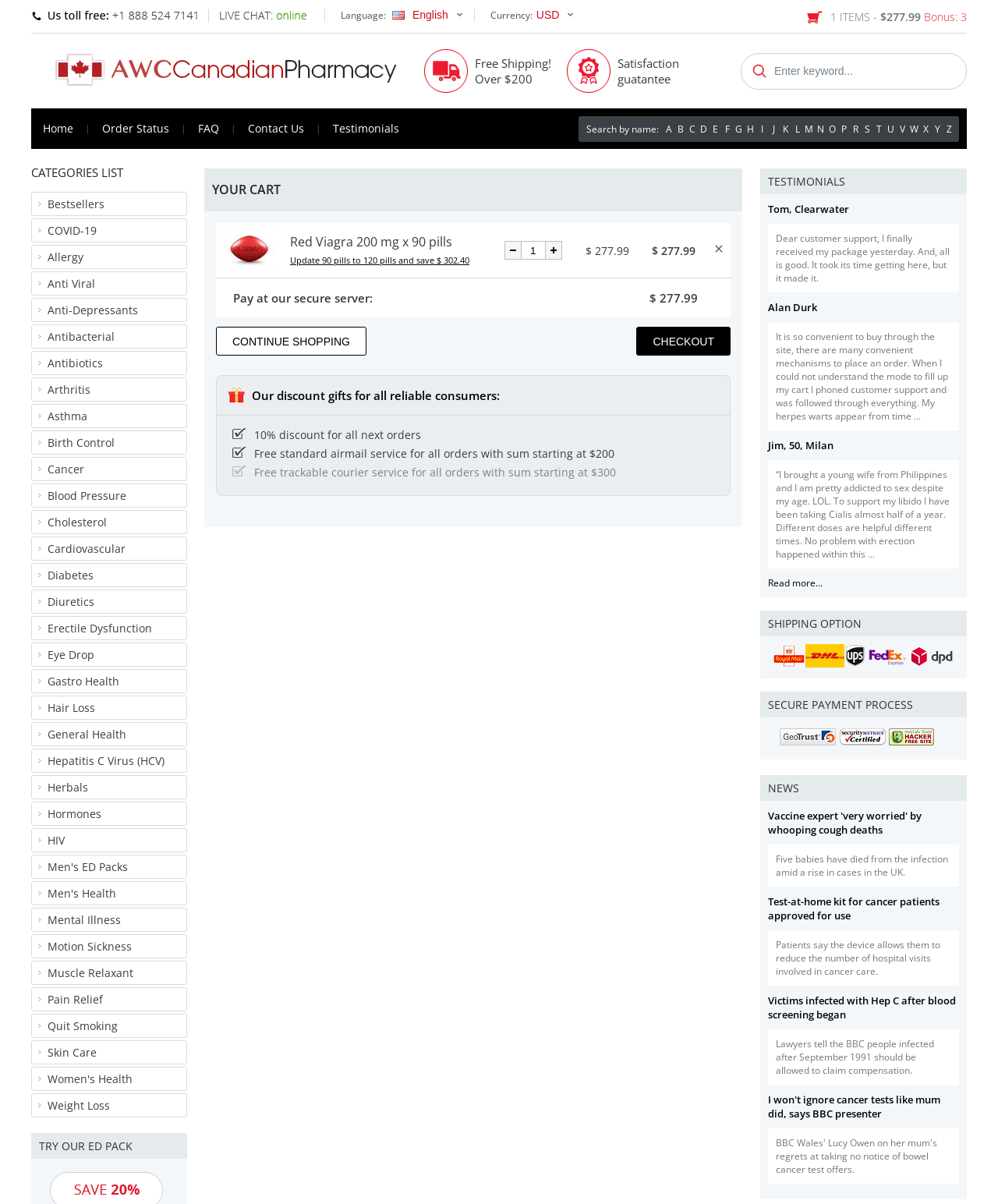What is the current language?
From the screenshot, supply a one-word or short-phrase answer.

English